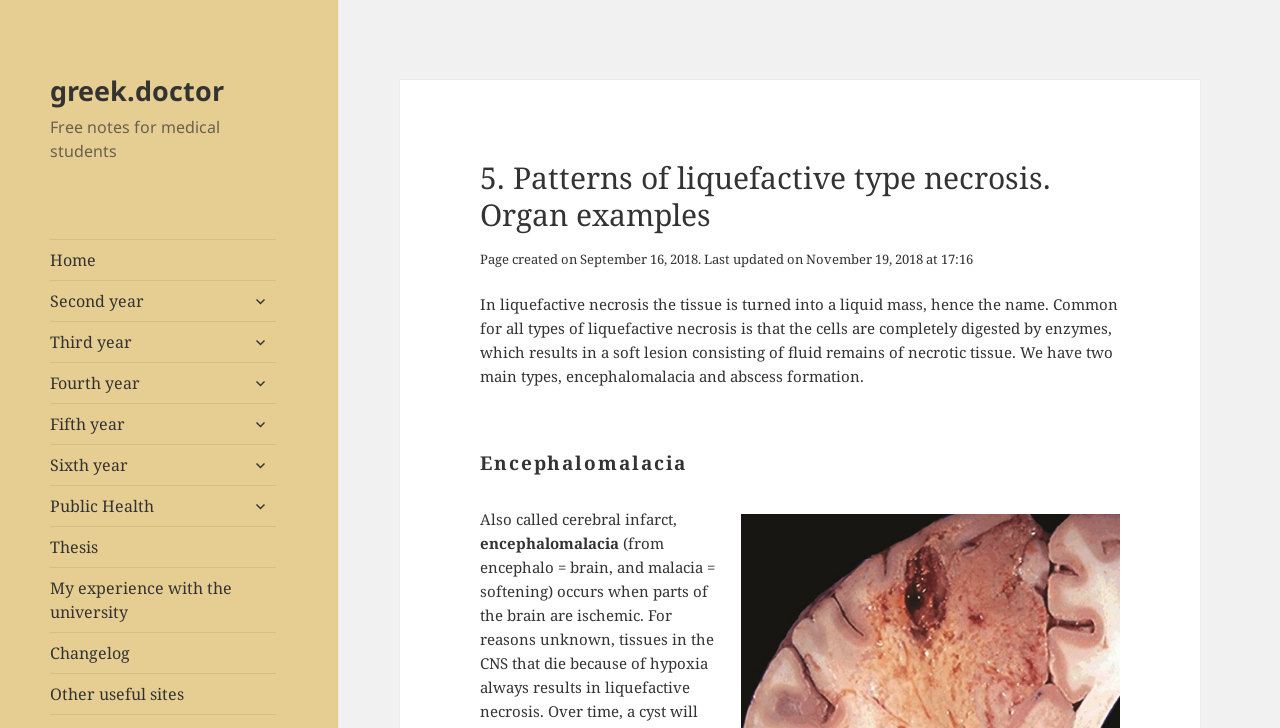What is the topic of the current page?
Using the image, give a concise answer in the form of a single word or short phrase.

Liquefactive type necrosis